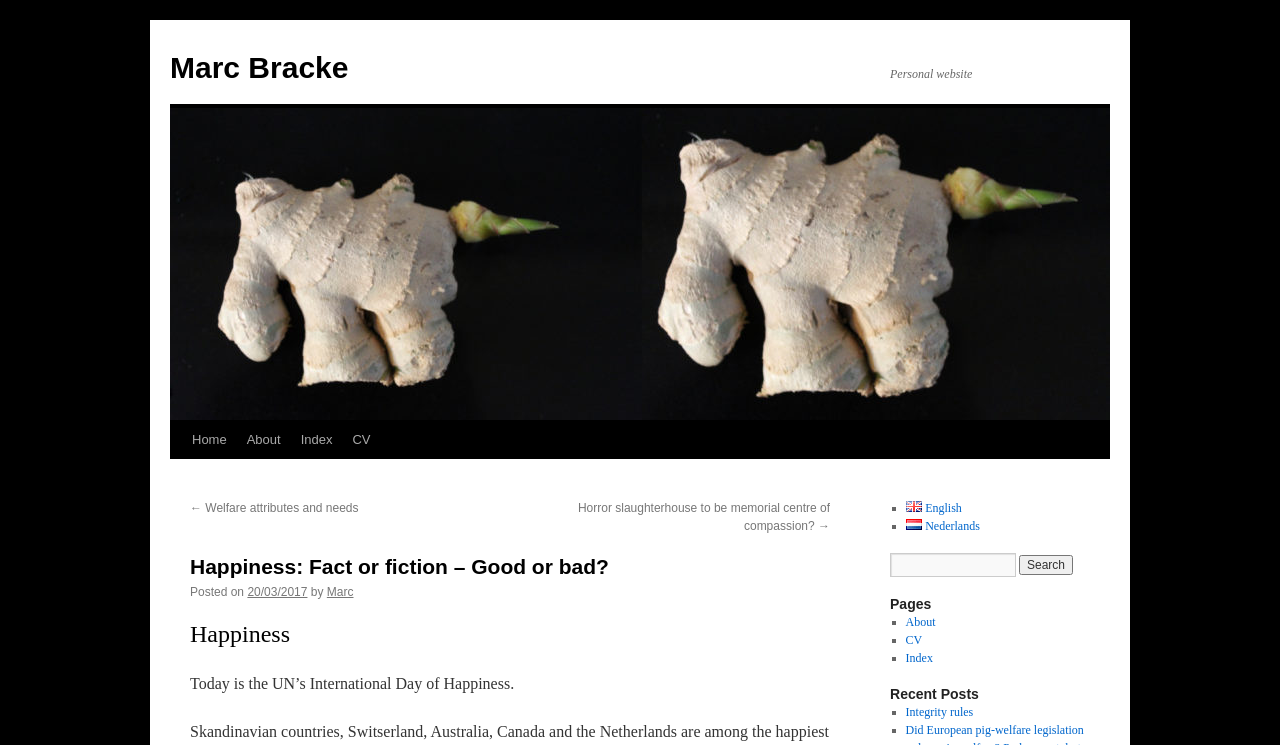What is the date of the post?
Utilize the image to construct a detailed and well-explained answer.

The date of the post can be found in the link '20/03/2017' below the heading 'Happiness: Fact or fiction – Good or bad?' and above the text 'by Marc'